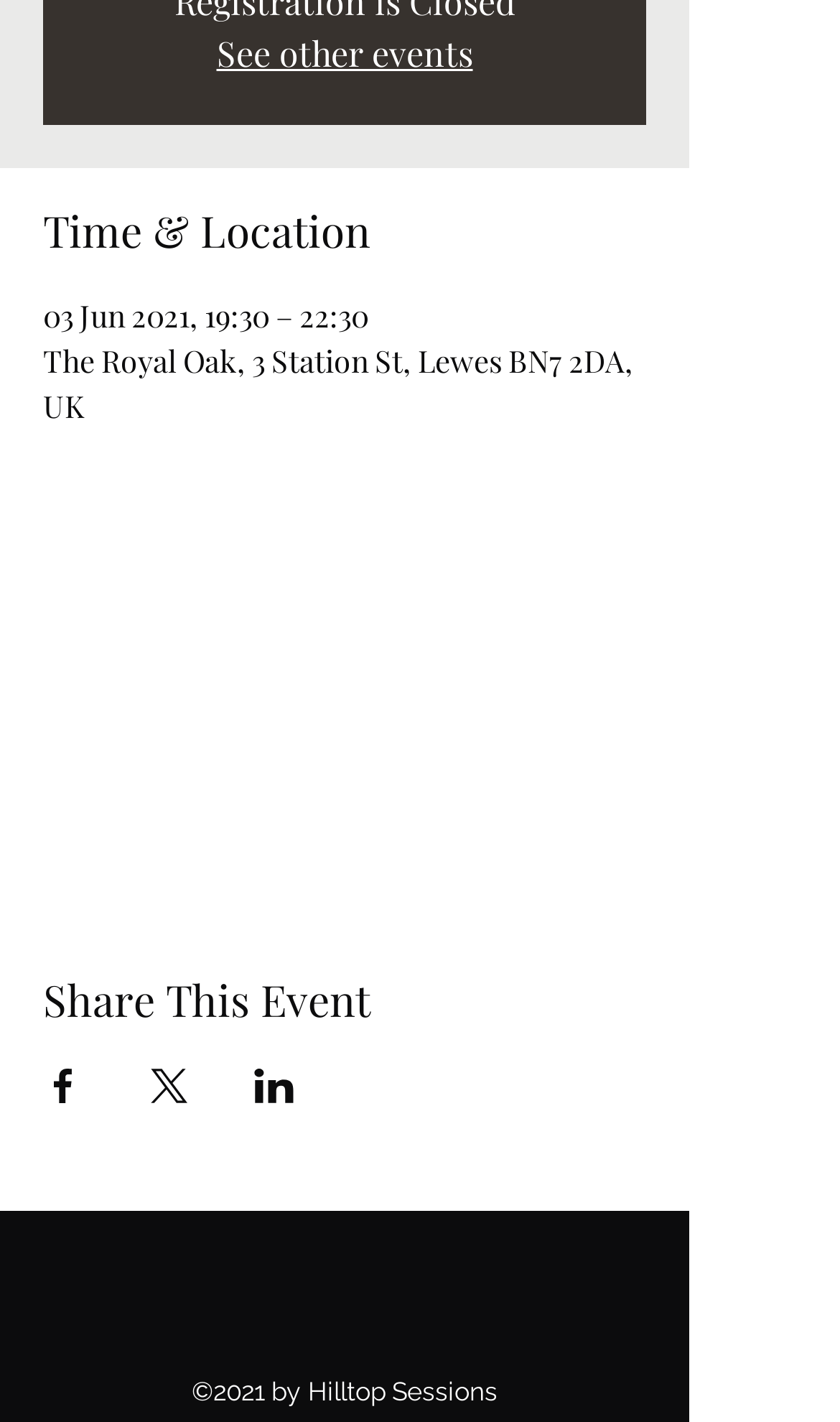Given the description of a UI element: "aria-label="Instagram"", identify the bounding box coordinates of the matching element in the webpage screenshot.

[0.308, 0.901, 0.359, 0.932]